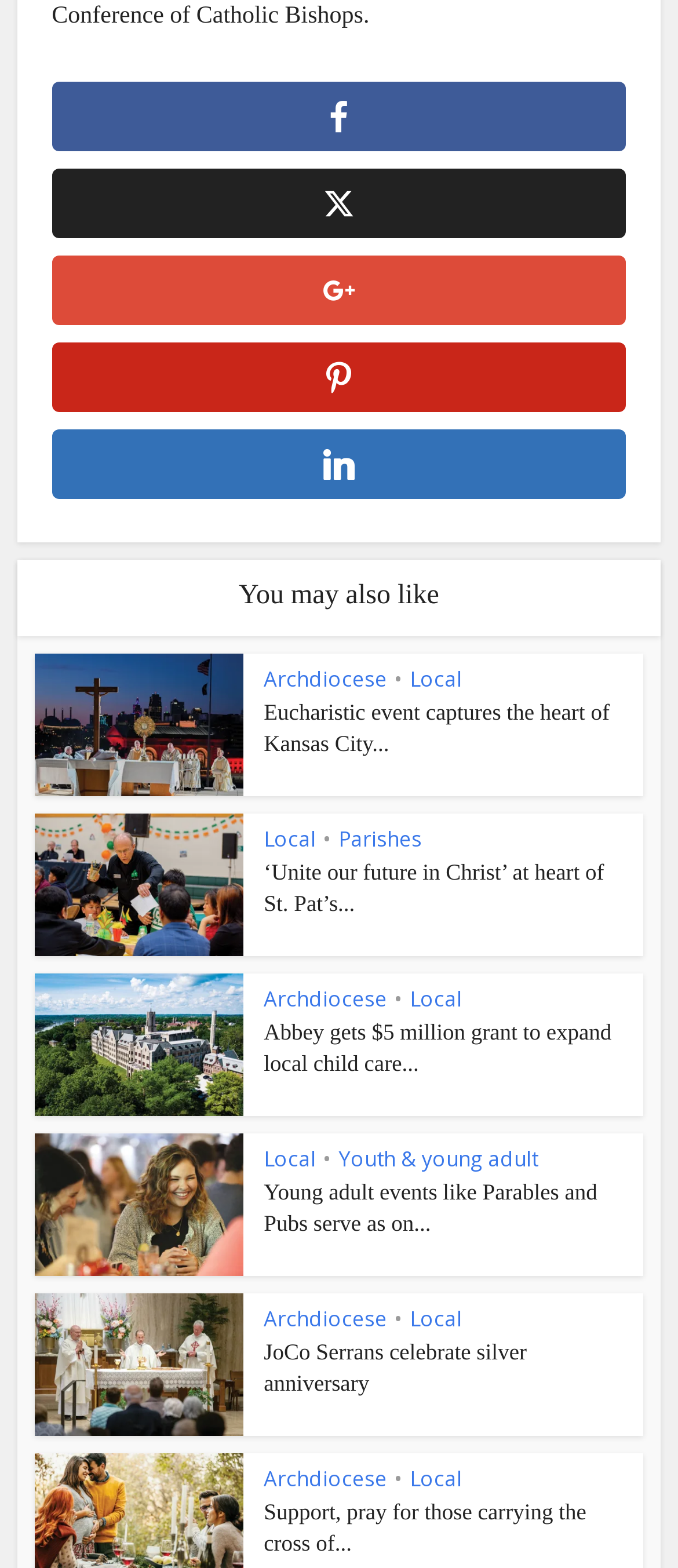Please find the bounding box coordinates for the clickable element needed to perform this instruction: "Click on the link 'Archdiocese'".

[0.389, 0.423, 0.571, 0.442]